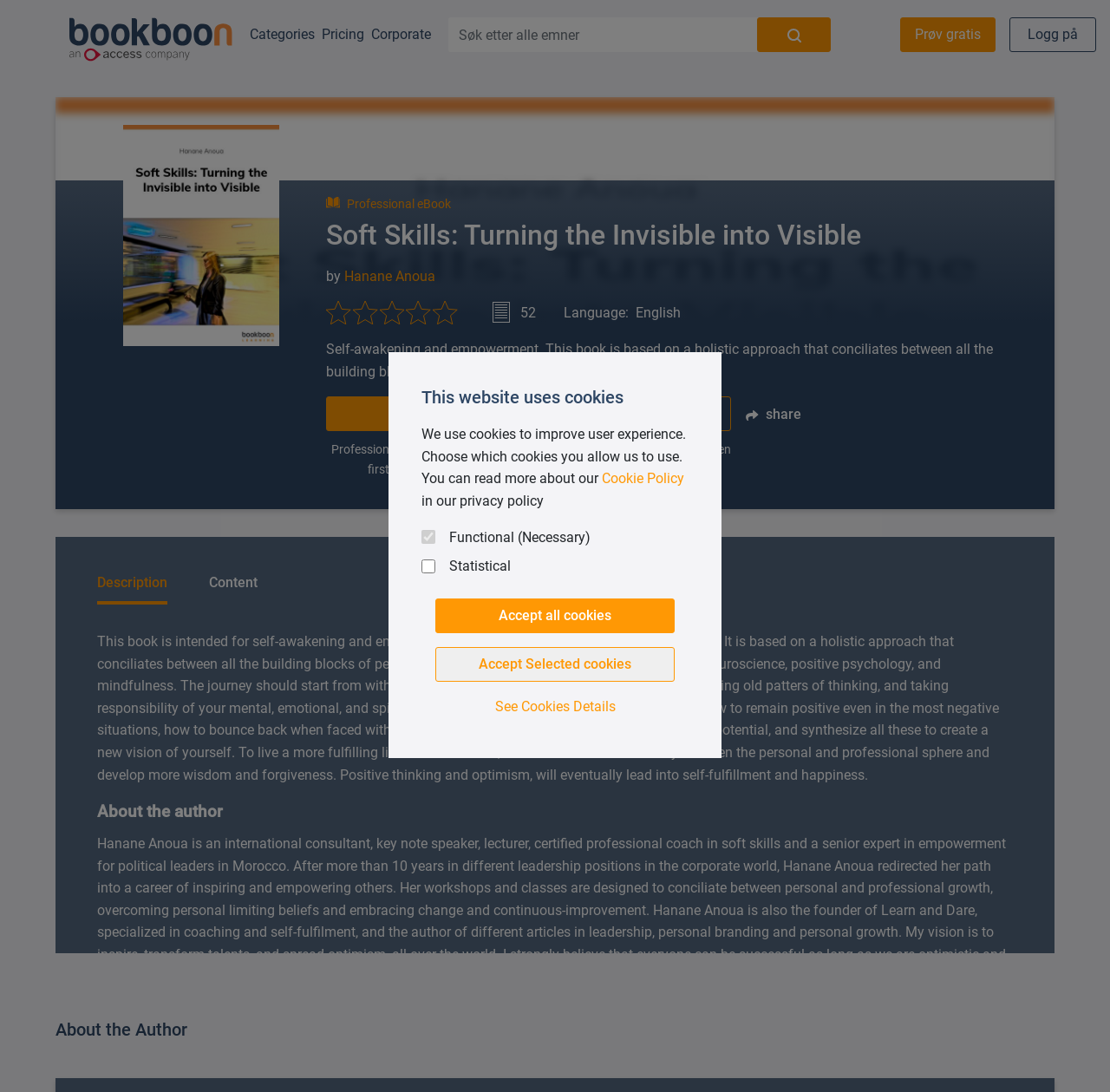Indicate the bounding box coordinates of the element that needs to be clicked to satisfy the following instruction: "Read more about the author". The coordinates should be four float numbers between 0 and 1, i.e., [left, top, right, bottom].

[0.088, 0.732, 0.912, 0.756]